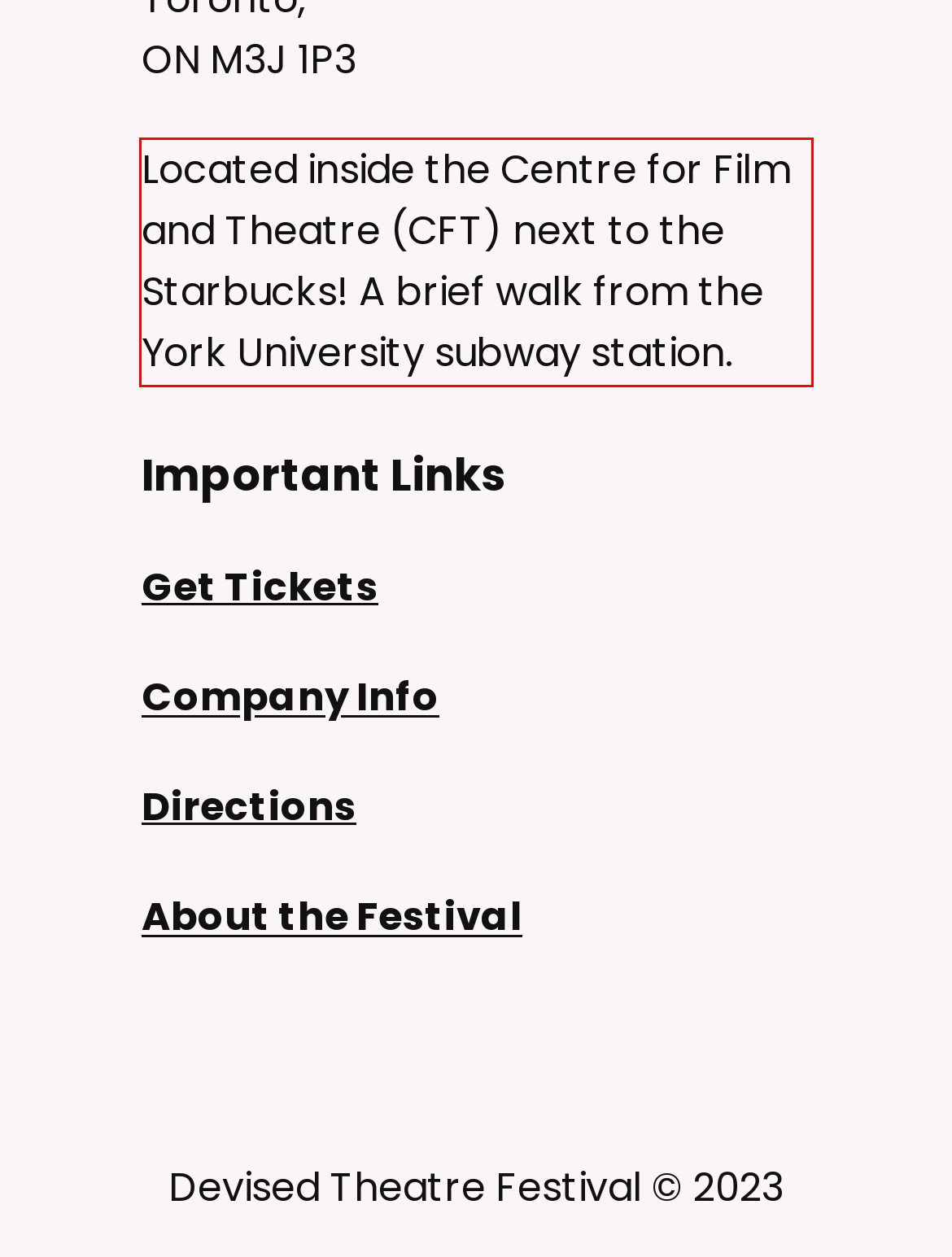You are provided with a screenshot of a webpage that includes a UI element enclosed in a red rectangle. Extract the text content inside this red rectangle.

Located inside the Centre for Film and Theatre (CFT) next to the Starbucks! A brief walk from the York University subway station.